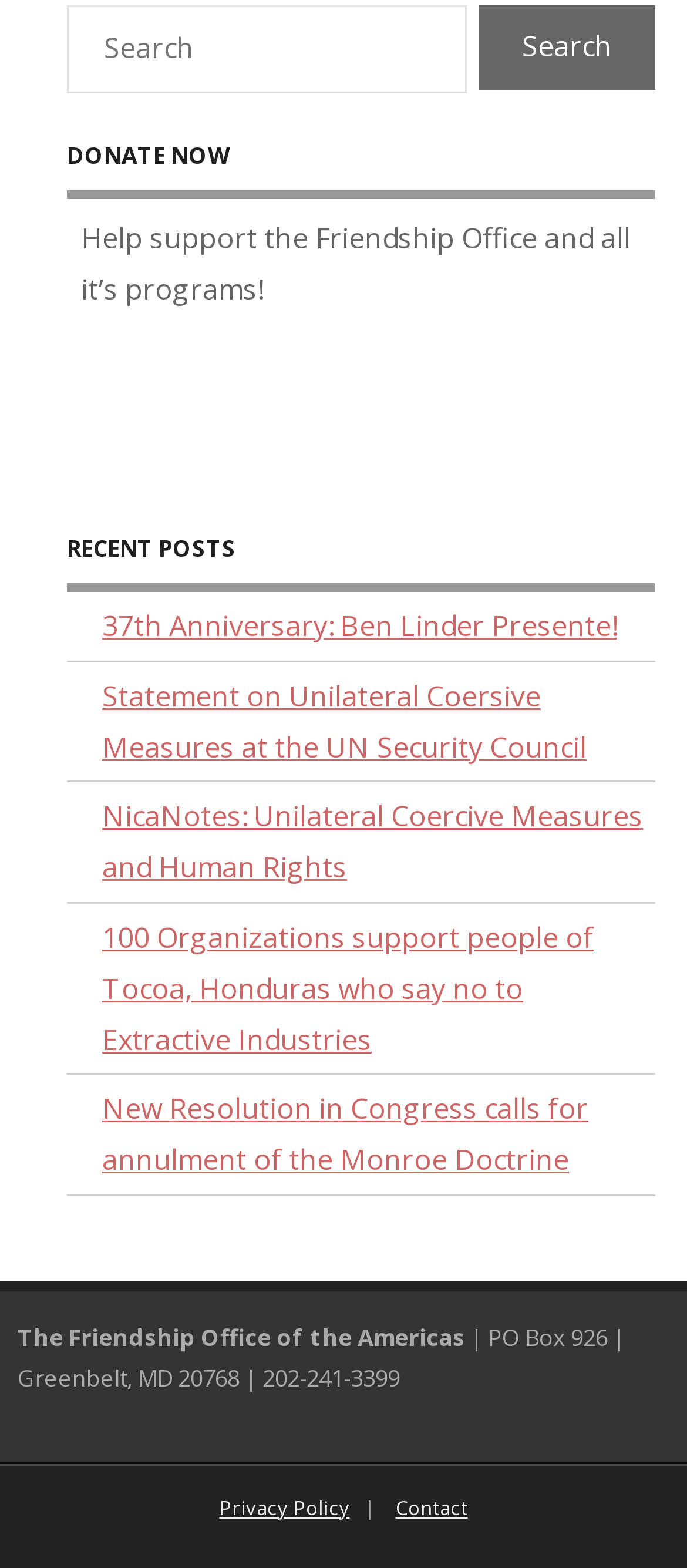Determine the bounding box coordinates of the clickable element to complete this instruction: "Donate now". Provide the coordinates in the format of four float numbers between 0 and 1, [left, top, right, bottom].

[0.697, 0.004, 0.954, 0.057]